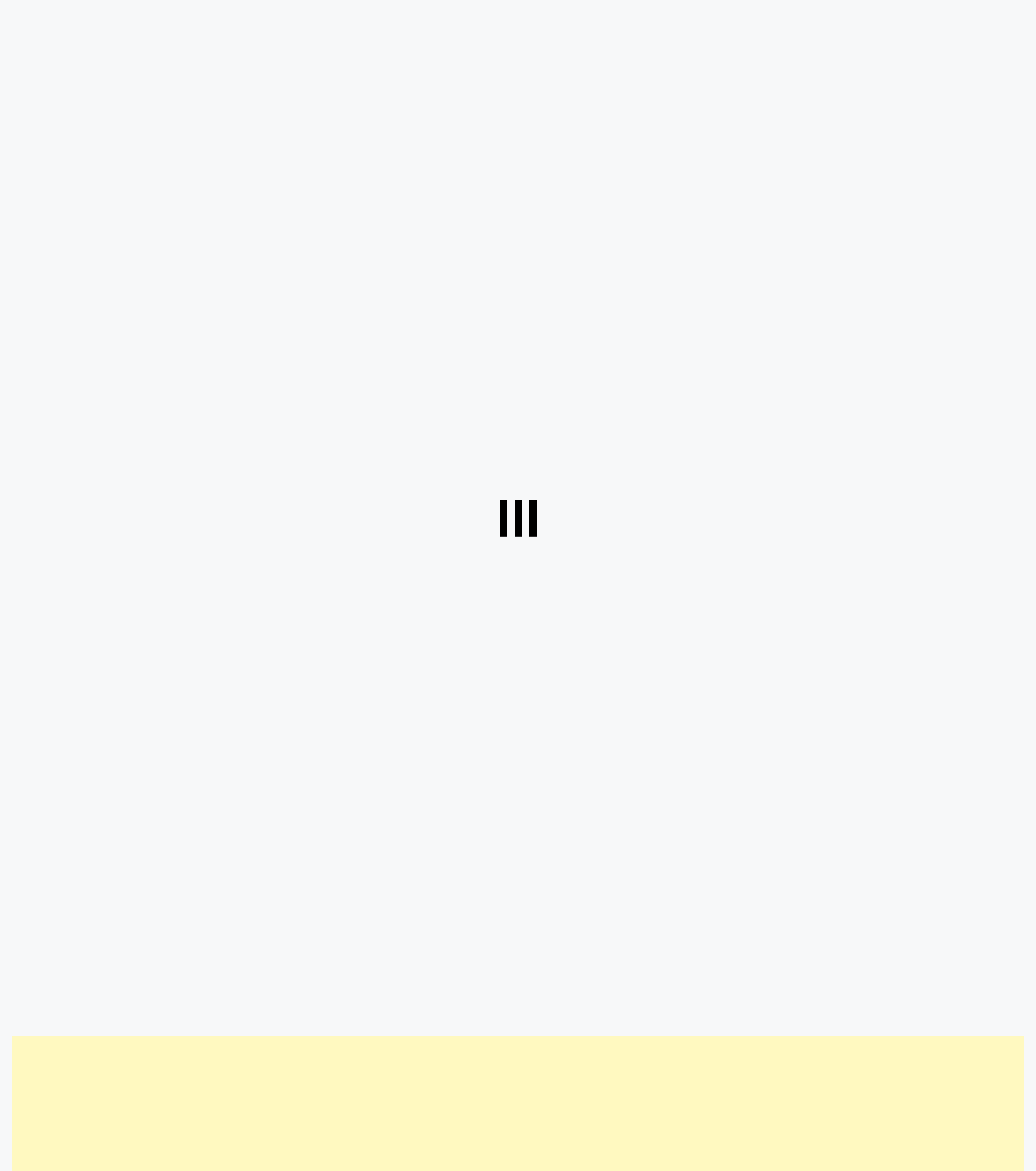From the element description LOGO MOCKUP DOWNLOAD FREE, predict the bounding box coordinates of the UI element. The coordinates must be specified in the format (top-left x, top-left y, bottom-right x, bottom-right y) and should be within the 0 to 1 range.

[0.125, 0.004, 0.278, 0.014]